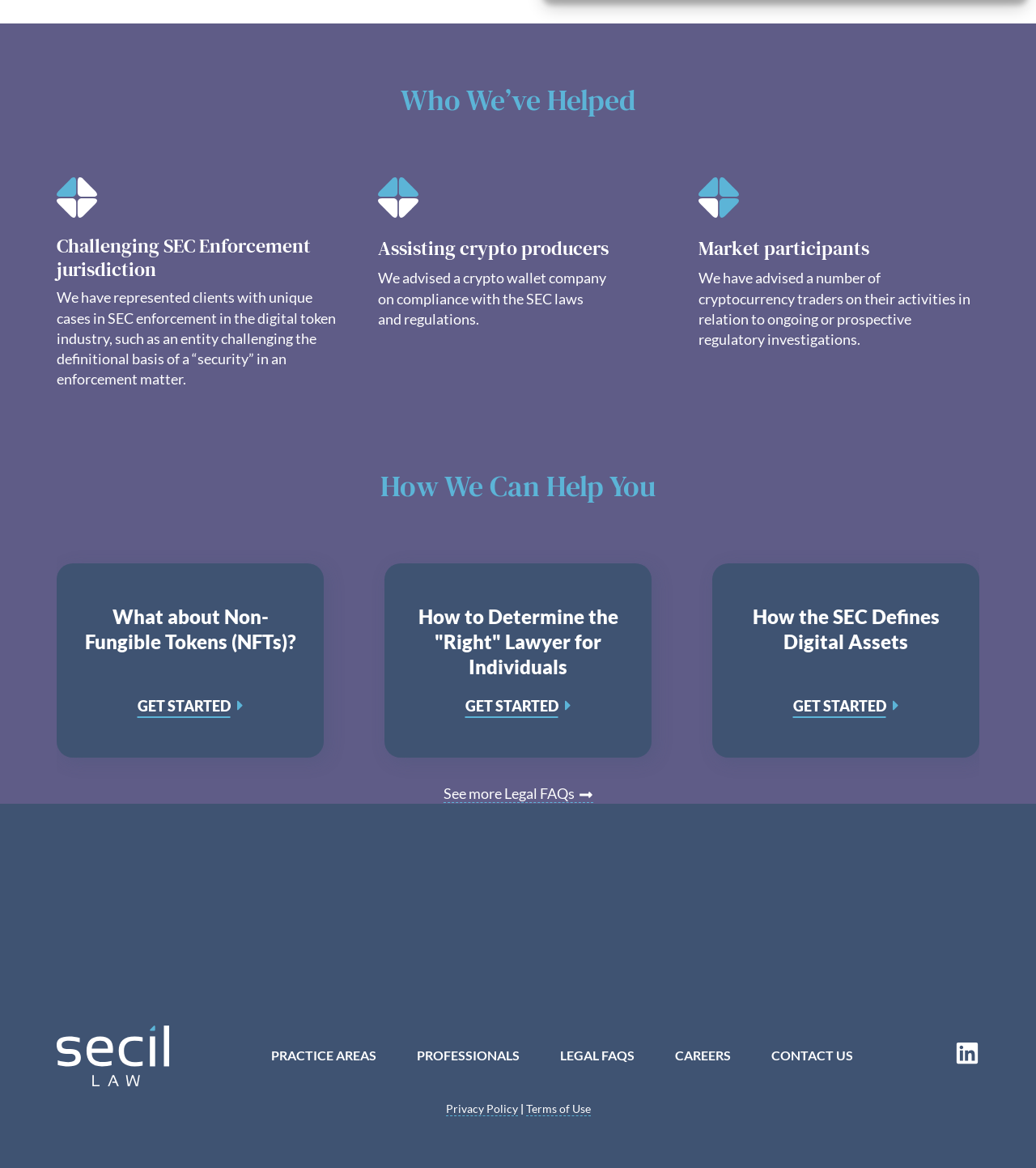Please identify the bounding box coordinates of the region to click in order to complete the given instruction: "Explore 'PRACTICE AREAS'". The coordinates should be four float numbers between 0 and 1, i.e., [left, top, right, bottom].

[0.262, 0.897, 0.363, 0.911]